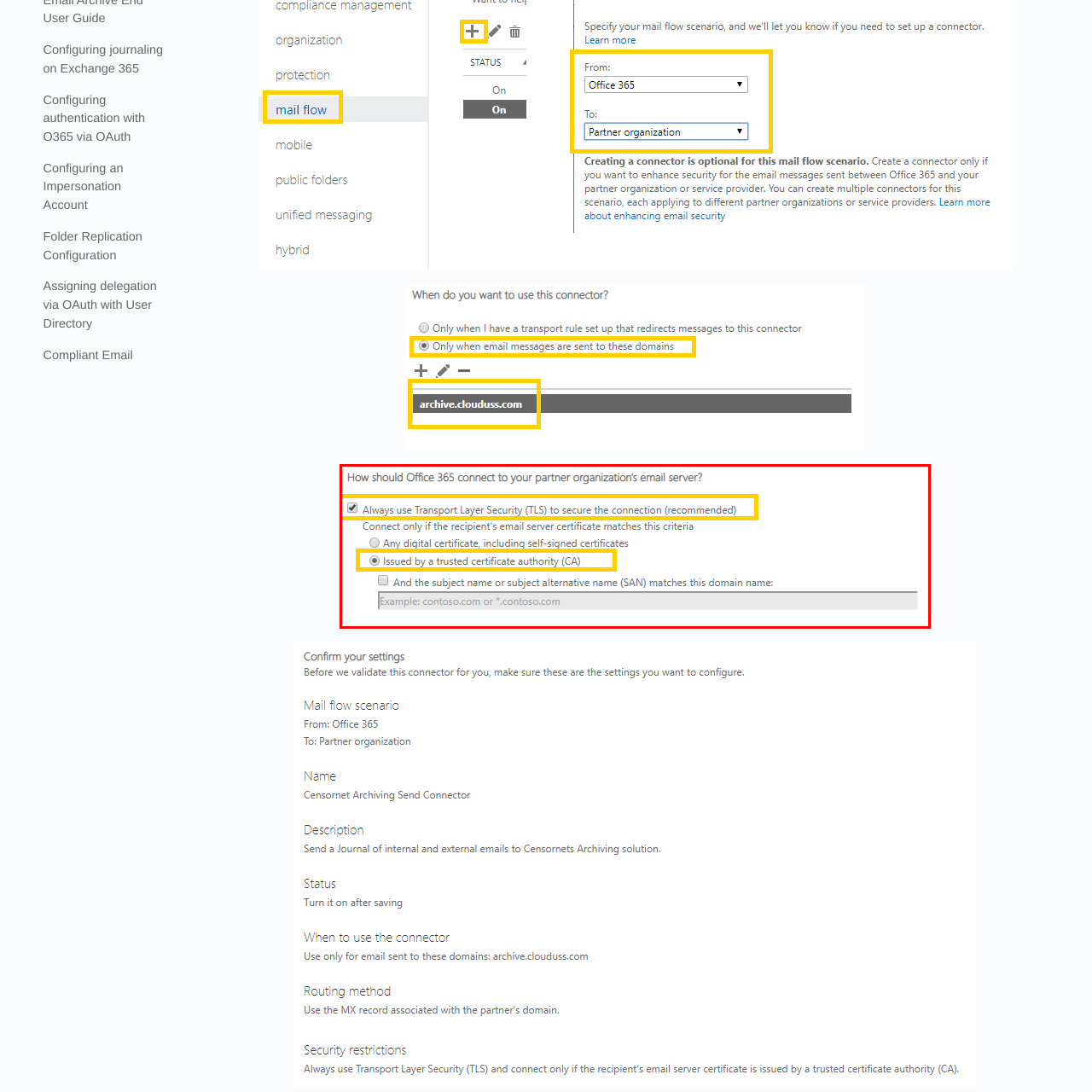What is the purpose of specifying the subject name or SAN?
Look at the section marked by the red bounding box and provide a single word or phrase as your answer.

To match the domain